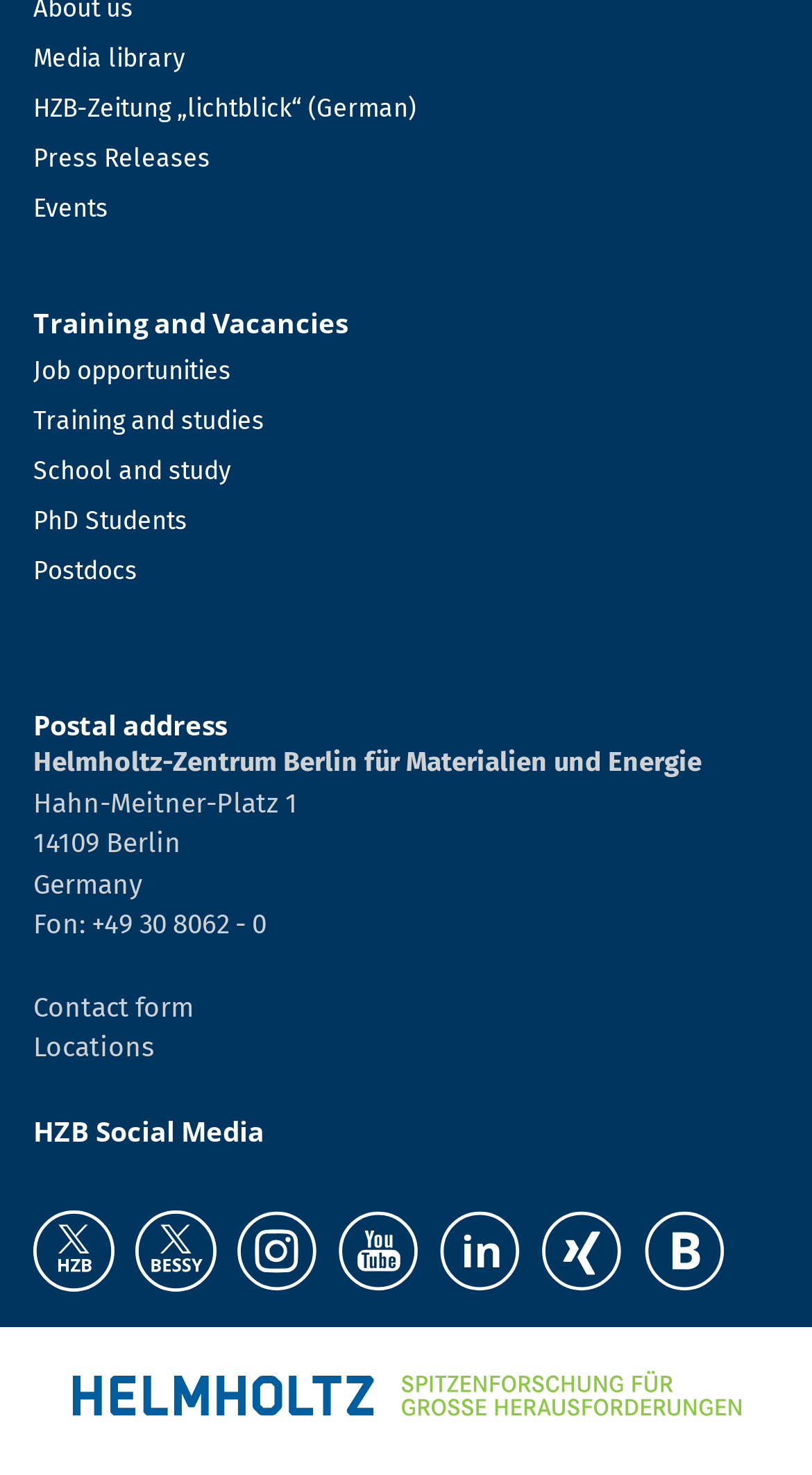Bounding box coordinates are specified in the format (top-left x, top-left y, bottom-right x, bottom-right y). All values are floating point numbers bounded between 0 and 1. Please provide the bounding box coordinate of the region this sentence describes: title="BESSY X"

[0.167, 0.821, 0.267, 0.876]